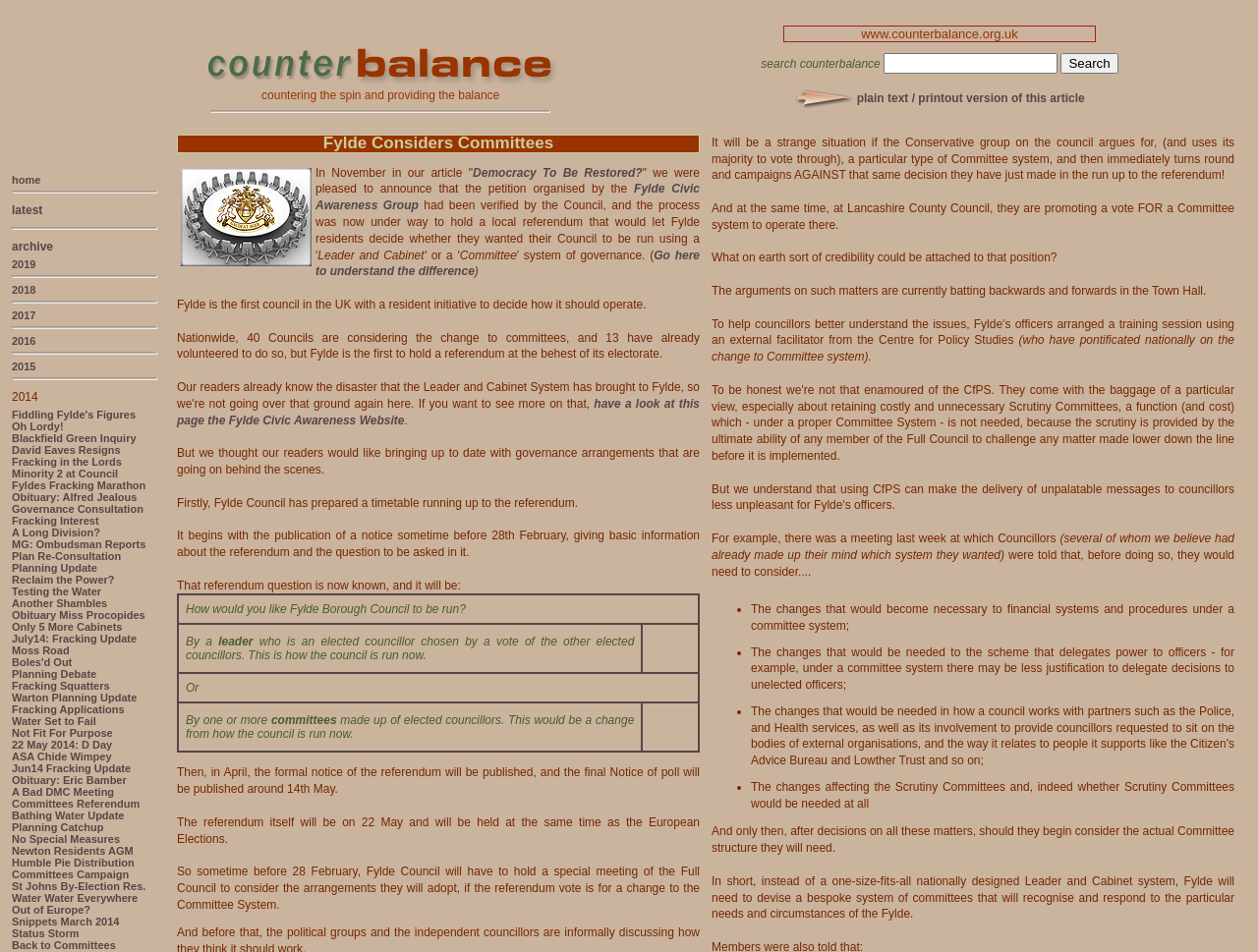What are the available years for archives?
Please answer the question with a detailed response using the information from the screenshot.

I found the available years for archives by looking at the grid cells in the navigation section, which contain links to archives for each year from 2014 to 2019.